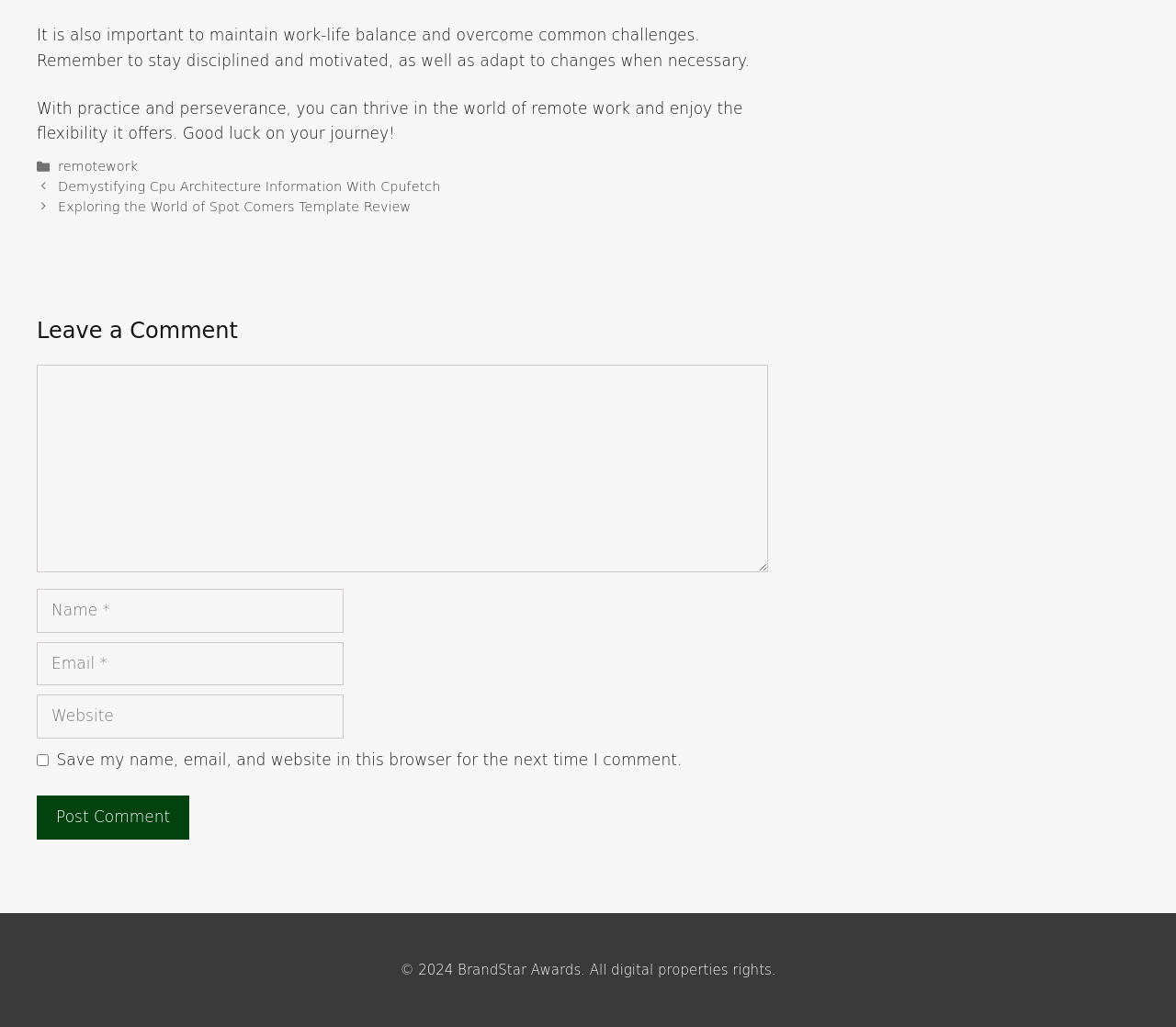Please identify the bounding box coordinates of the clickable region that I should interact with to perform the following instruction: "Search for a topic". The coordinates should be expressed as four float numbers between 0 and 1, i.e., [left, top, right, bottom].

None